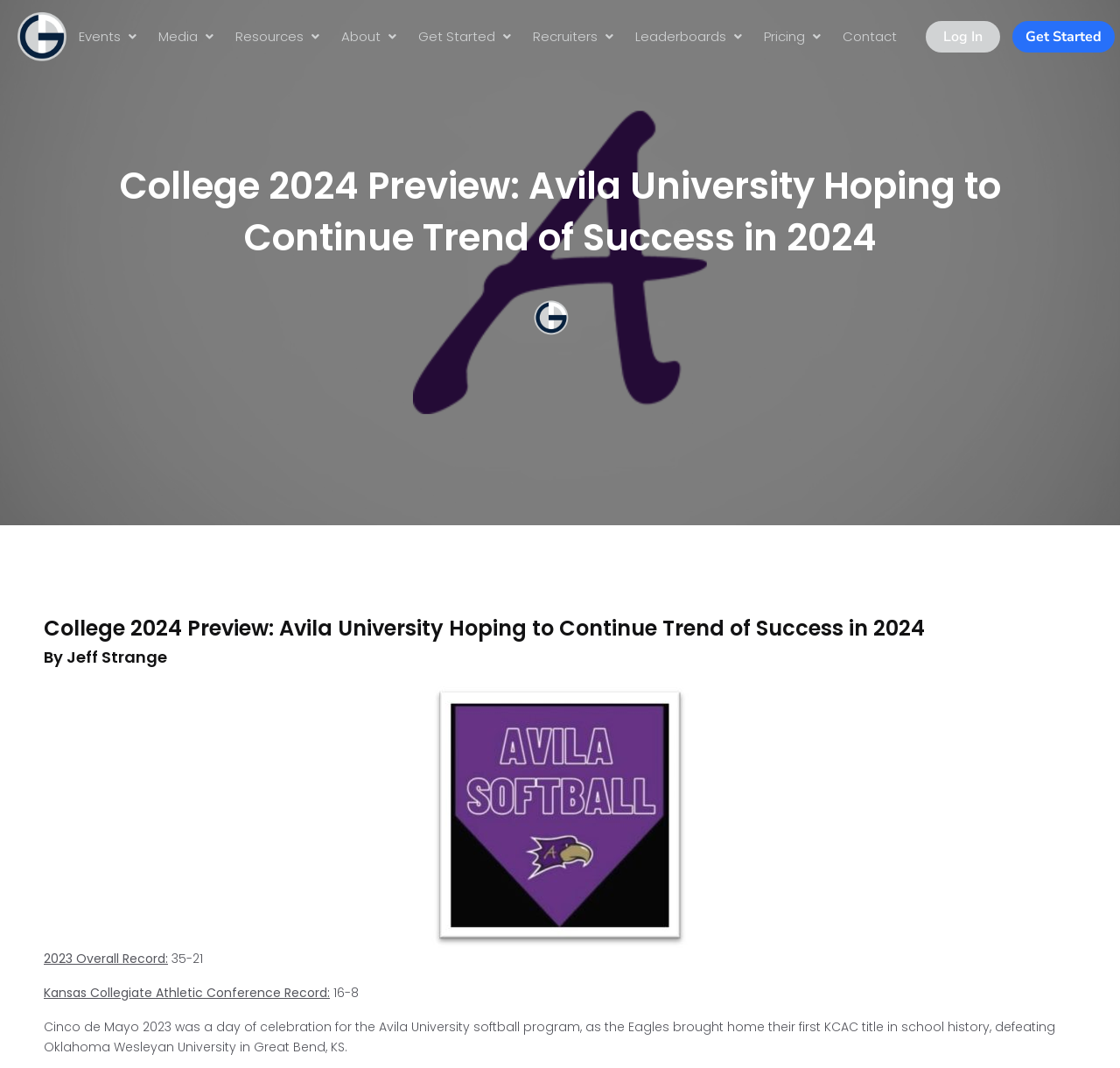Indicate the bounding box coordinates of the clickable region to achieve the following instruction: "Click on the Top Gun Events link."

[0.009, 0.025, 0.066, 0.042]